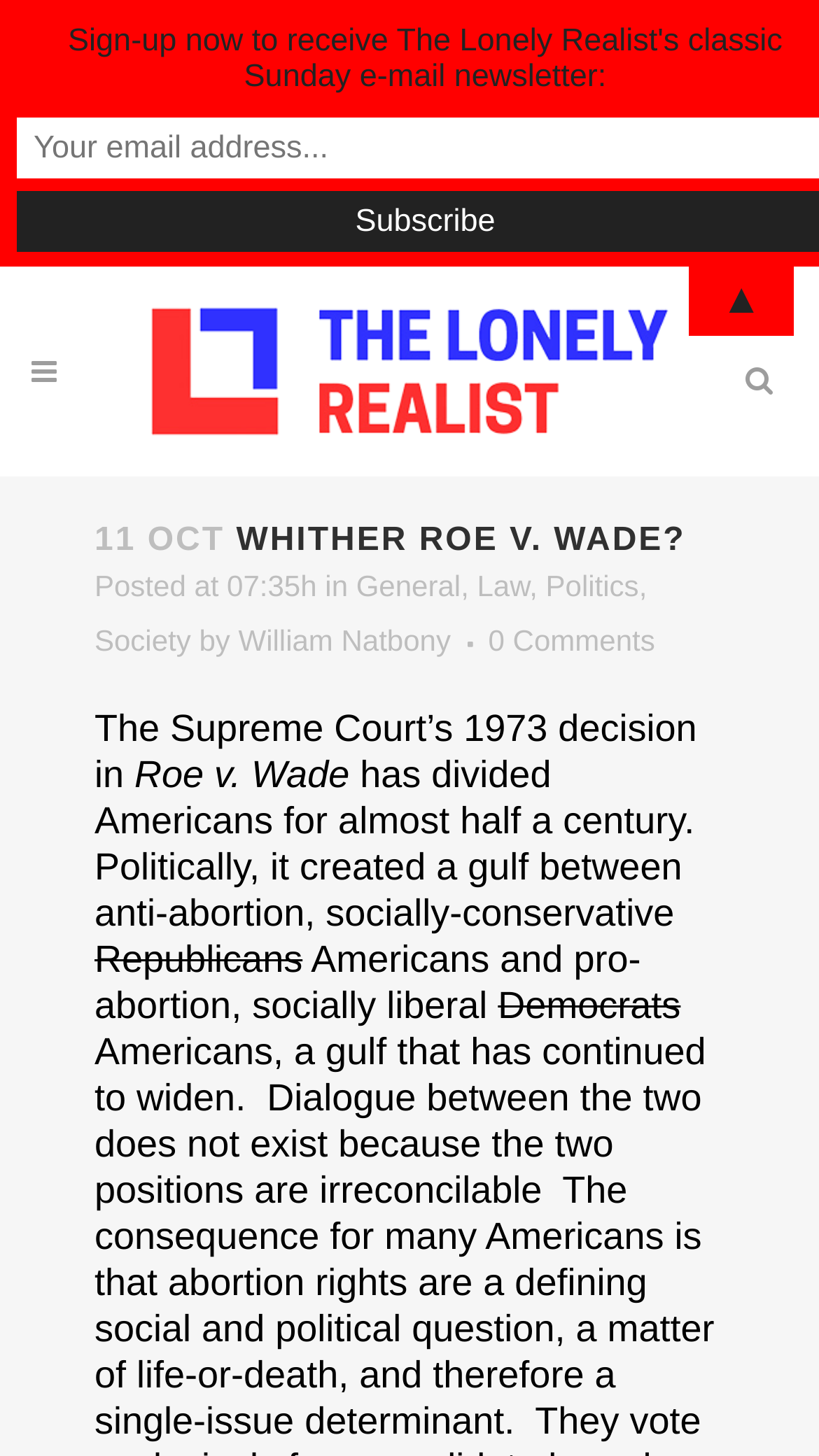Locate the UI element described as follows: "Society". Return the bounding box coordinates as four float numbers between 0 and 1 in the order [left, top, right, bottom].

[0.115, 0.428, 0.233, 0.451]